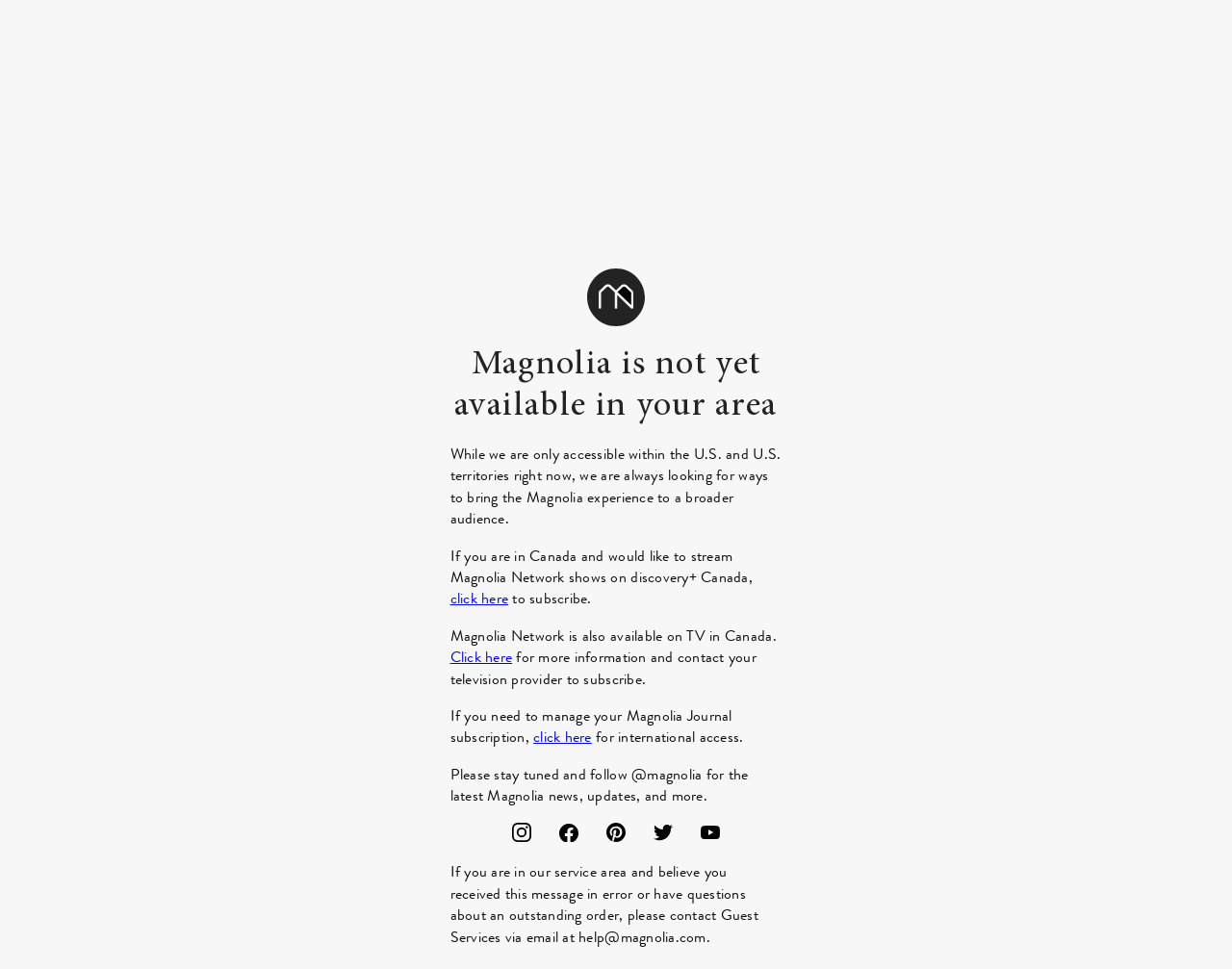Explain in detail what is displayed on the webpage.

This webpage appears to be an informational page about Magnolia Network's availability. At the top, there is an image taking up about a quarter of the screen. Below the image, there is a notice stating "Magnolia is not yet available in your area". 

Following this notice, there is a paragraph of text explaining that Magnolia Network is currently only accessible within the U.S. and U.S. territories, but they are working to expand their reach. 

Below this paragraph, there is information for users in Canada, including a link to subscribe to discovery+ Canada and a note that Magnolia Network is also available on TV in Canada. 

Further down, there is a section for managing Magnolia Journal subscriptions and international access. 

The page also includes a call to action, encouraging users to follow Magnolia's social media accounts, including Instagram, Facebook, Pinterest, Twitter, and Youtube, which are represented by buttons with corresponding images. 

At the very bottom of the page, there is a section for users who believe they received an error message or have questions about an outstanding order, with a link to contact Guest Services via email.